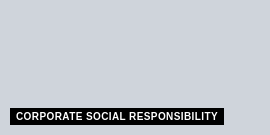What is the tone of the image design? Analyze the screenshot and reply with just one word or a short phrase.

Clean and professional